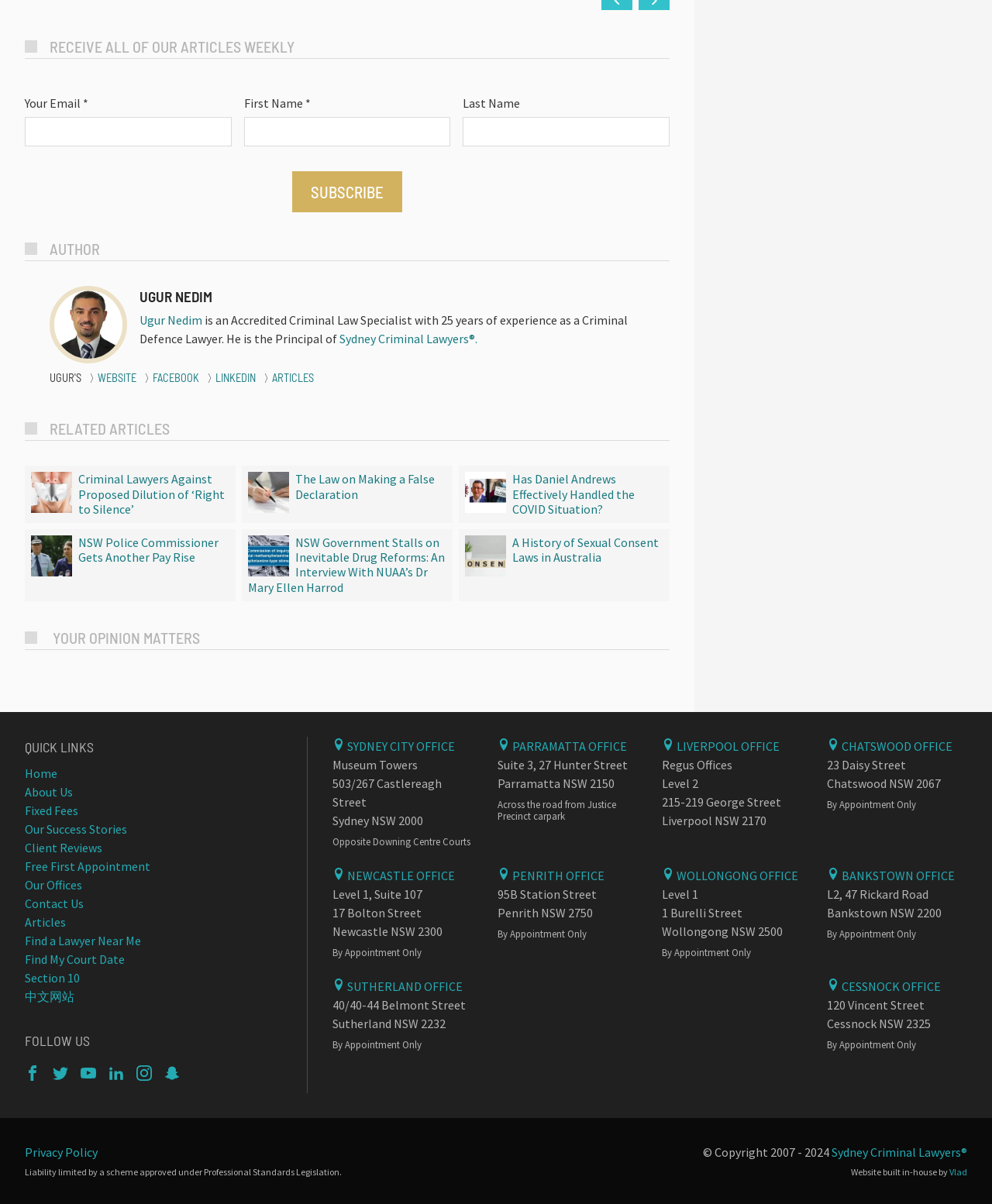Please identify the bounding box coordinates of the clickable element to fulfill the following instruction: "Subscribe to the newsletter". The coordinates should be four float numbers between 0 and 1, i.e., [left, top, right, bottom].

[0.295, 0.142, 0.405, 0.176]